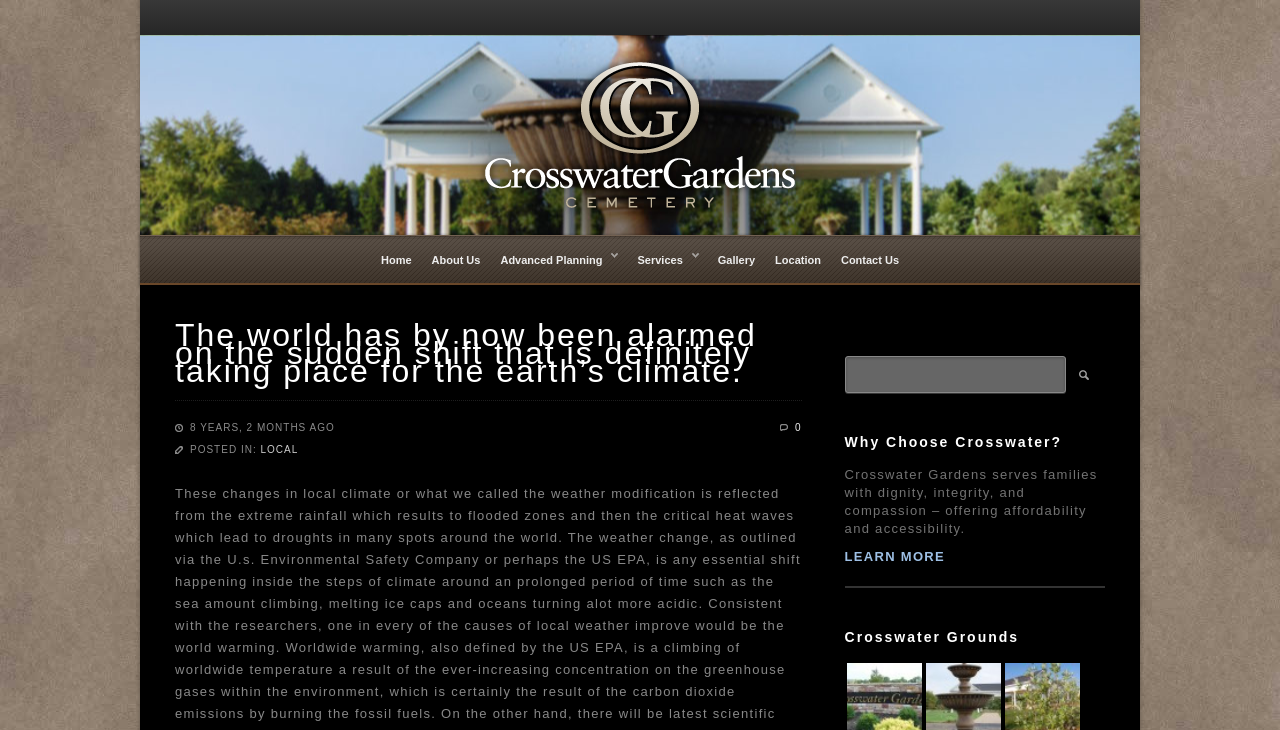Identify and provide the title of the webpage.

The world has by now been alarmed on the sudden shift that is definitely taking place for the earth’s climate.